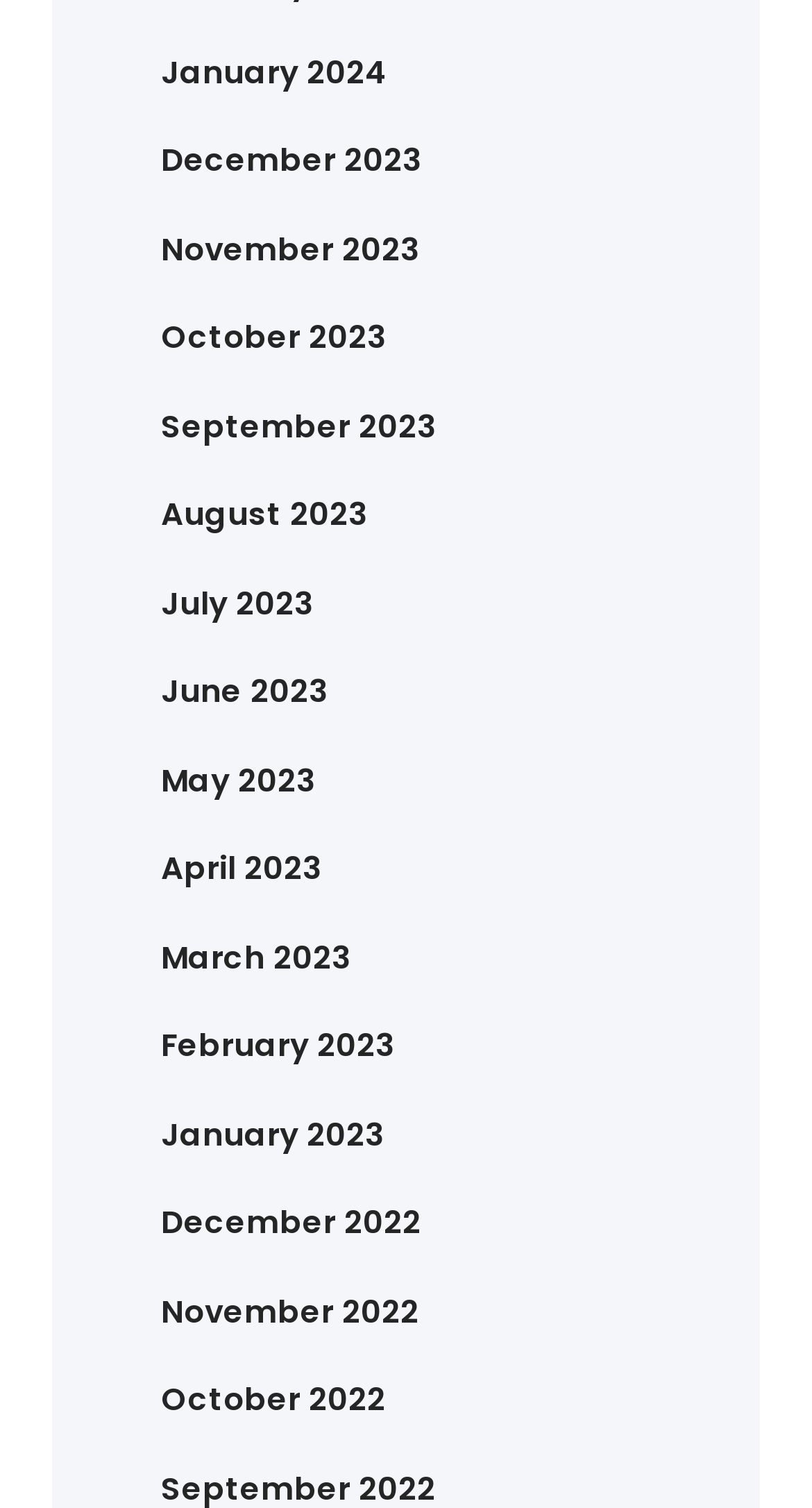Find the bounding box coordinates of the element's region that should be clicked in order to follow the given instruction: "Check March 2024". The coordinates should consist of four float numbers between 0 and 1, i.e., [left, top, right, bottom].

[0.263, 0.35, 0.501, 0.381]